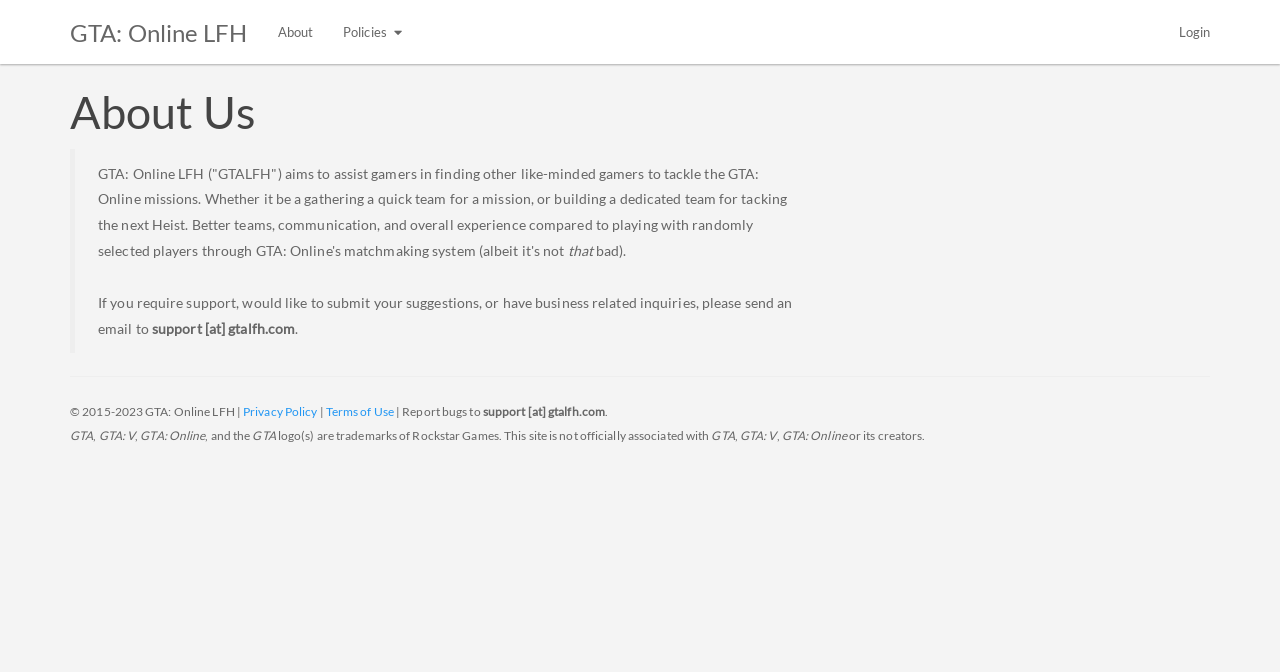Refer to the screenshot and give an in-depth answer to this question: What games are mentioned on the webpage?

The StaticText elements mention GTA: Online and GTA: V, which are games related to Rockstar Games.